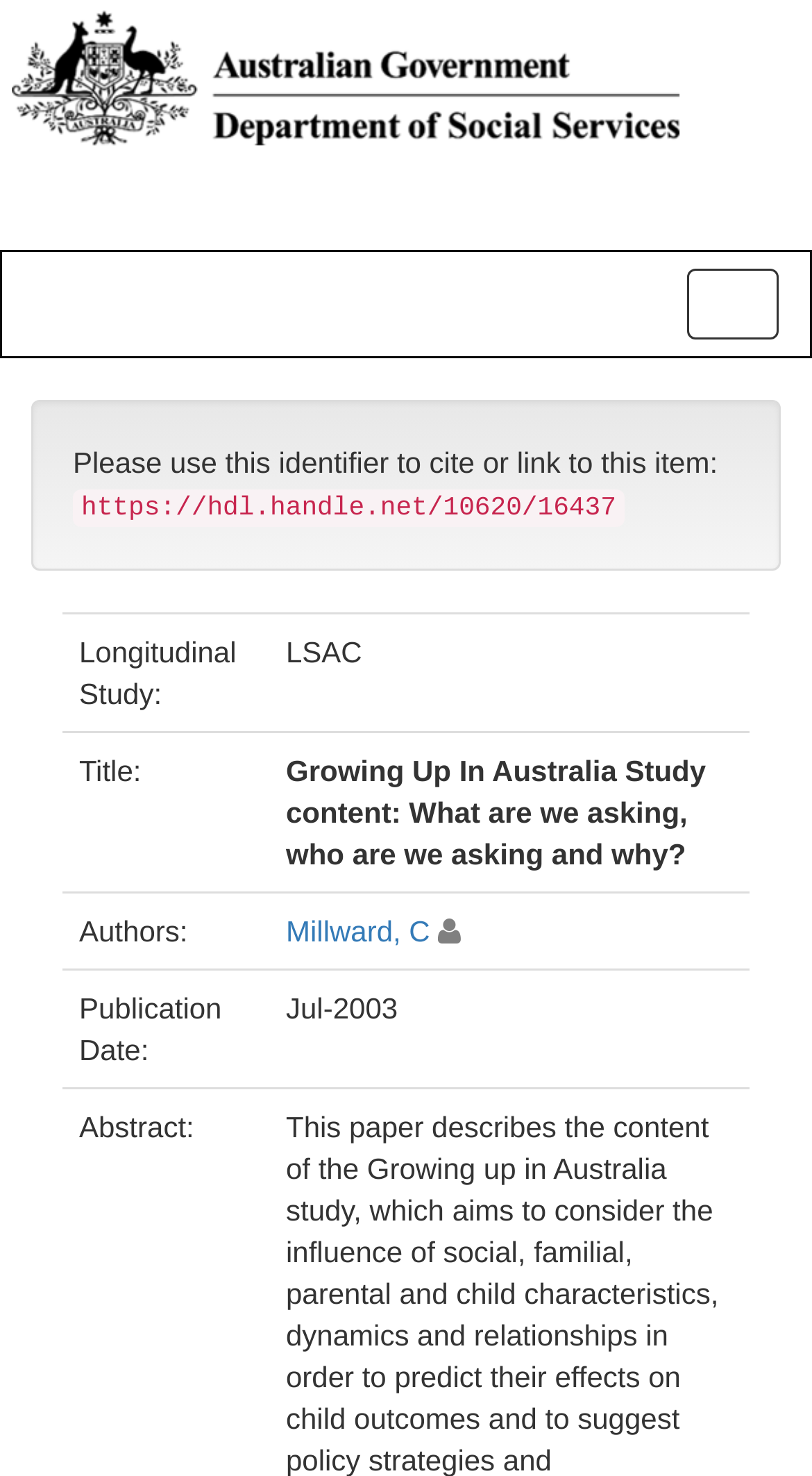What is the study title?
Give a thorough and detailed response to the question.

I found the study title by looking at the gridcell element with the text 'Title:' and its corresponding value in the next gridcell, which is 'Growing Up In Australia Study content: What are we asking, who are we asking and why?'.